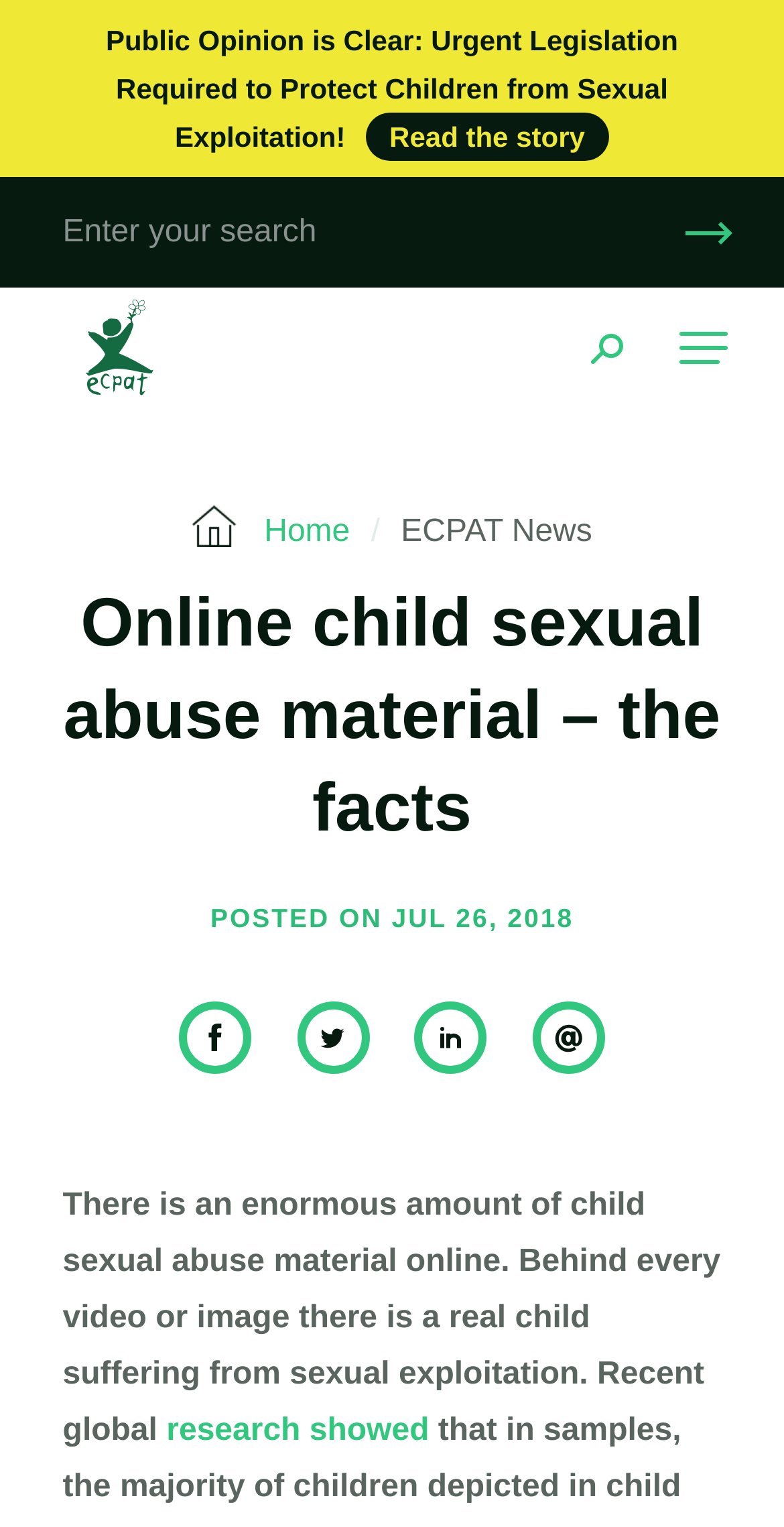Generate a detailed explanation of the webpage's features and information.

The webpage is about online child sexual abuse material, with a focus on the facts and the urgent need for legislation to protect children from sexual exploitation. 

At the top of the page, there is a prominent heading that reads "Online child sexual abuse material – the facts" and a static text that says "Public Opinion is Clear: Urgent Legislation Required to Protect Children from Sexual Exploitation!" Below this, there is a link to "Read the story" and a search bar with a "Search" button to the right. 

On the top left, there is a logo of ECPAT, an organization that is likely behind the webpage, with a link to the organization's homepage. Next to the logo, there are links to "Home" and "ECPAT News". 

The main content of the webpage starts with a heading that repeats the title of the webpage. Below this, there is a static text that indicates the post date, "POSTED ON JUL 26, 2018". 

The main article begins with a series of links, likely representing tags or categories, followed by a static text that describes the enormity of the problem of child sexual abuse material online. The text explains that behind every video or image, there is a real child suffering from sexual exploitation. The article then cites recent global research, with a link to the research, and mentions that the research showed some findings.